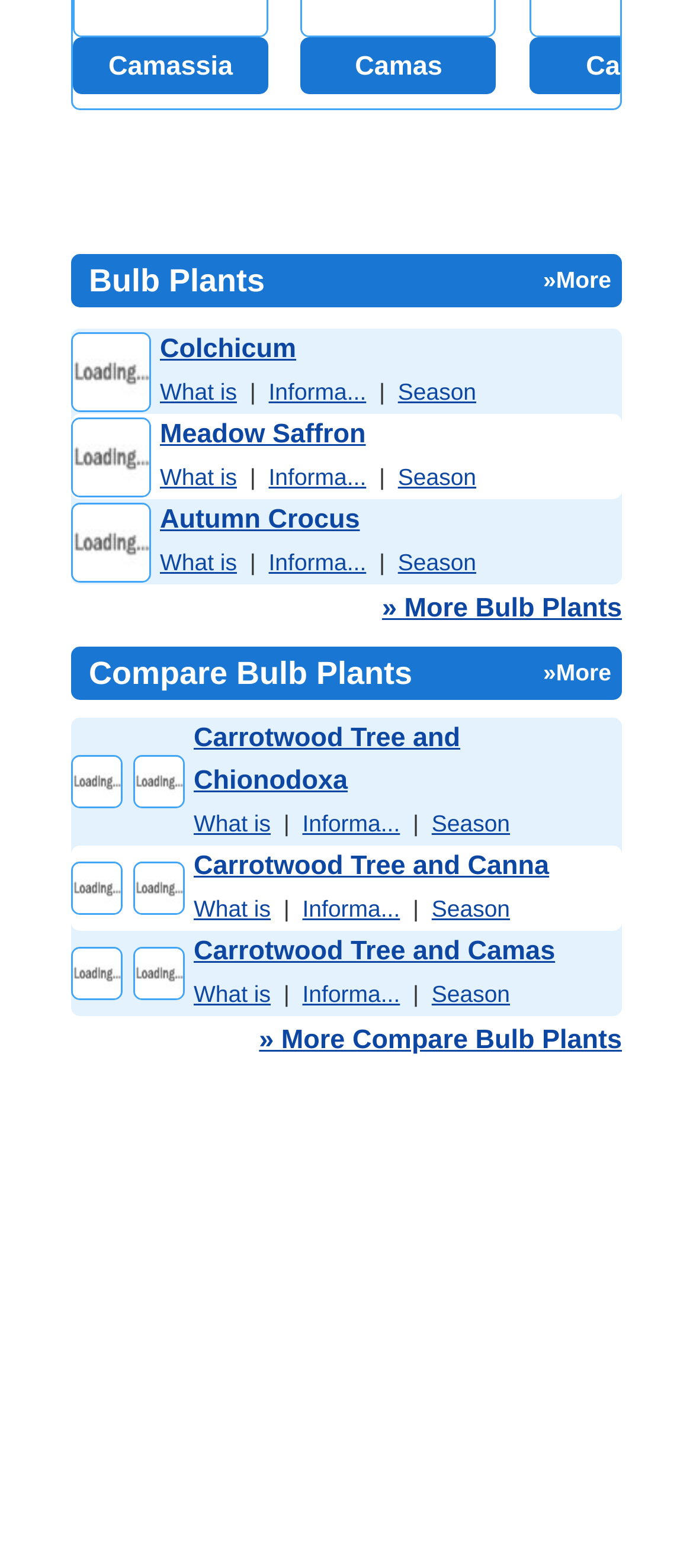Identify the bounding box coordinates for the UI element described as follows: "What is". Ensure the coordinates are four float numbers between 0 and 1, formatted as [left, top, right, bottom].

[0.231, 0.35, 0.342, 0.367]